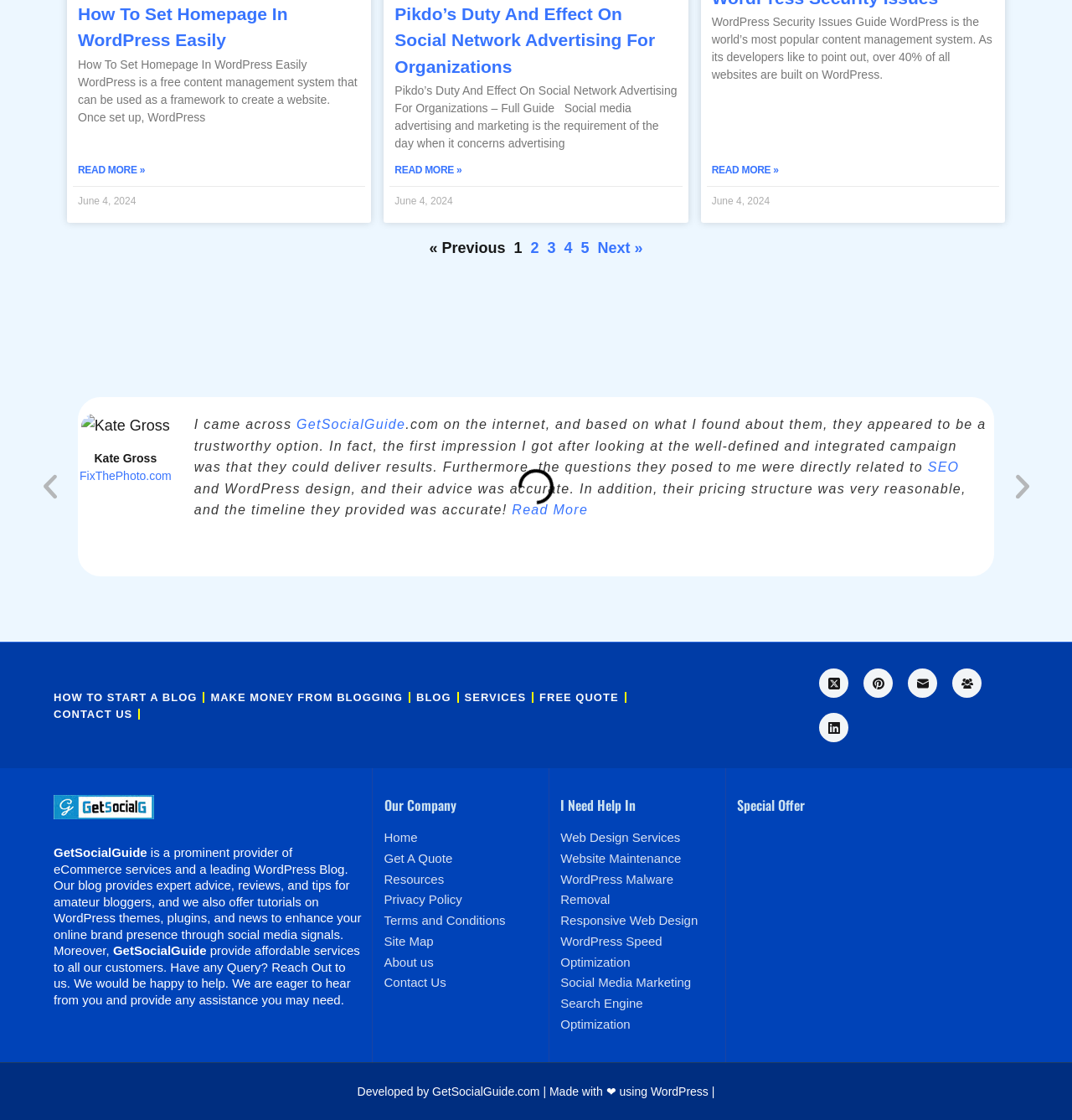What is the name of the company mentioned in the footer?
Offer a detailed and full explanation in response to the question.

I found the name of the company by looking at the link element with the content 'GetSocialGuide' which is located in the footer section of the webpage.